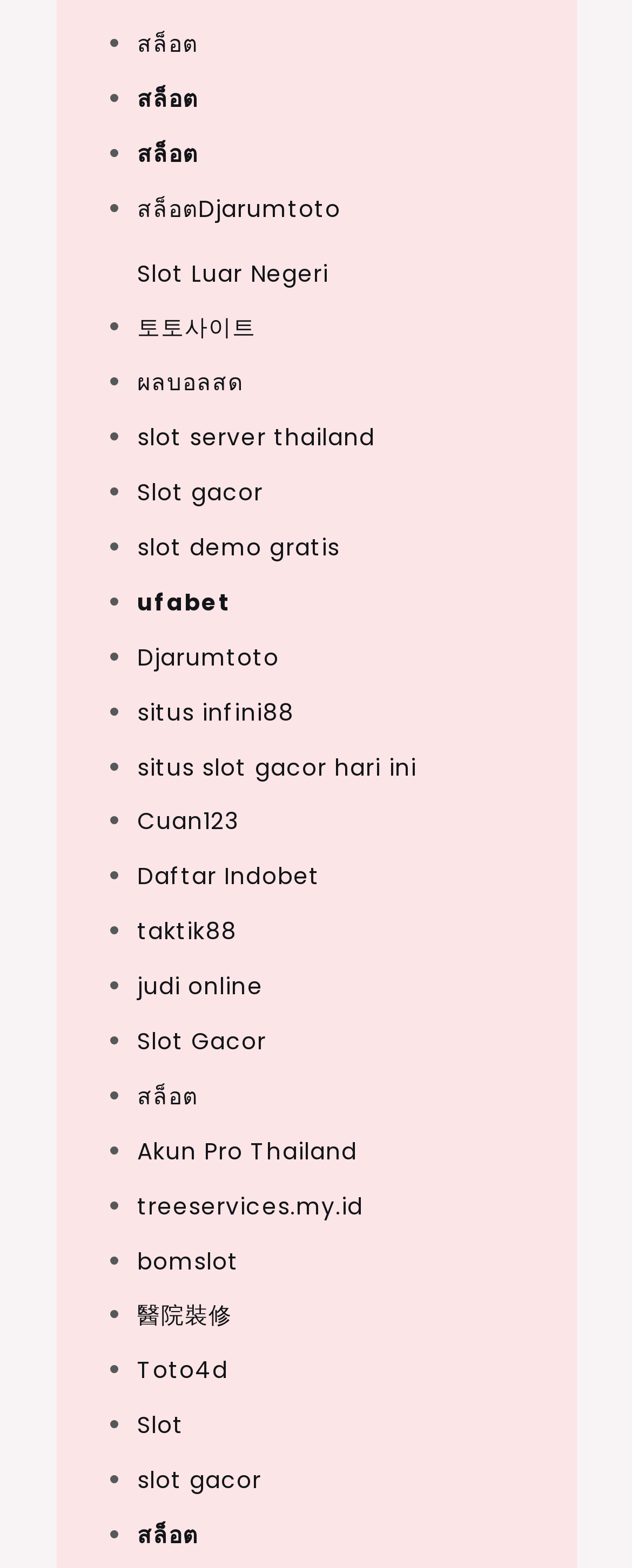Are the links on the webpage organized in a specific order?
Give a thorough and detailed response to the question.

The links on the webpage are organized in a vertical list, with each link separated by a list marker '•' and having a consistent bounding box coordinate pattern, indicating that they are arranged in a specific order, likely alphabetical or categorical.